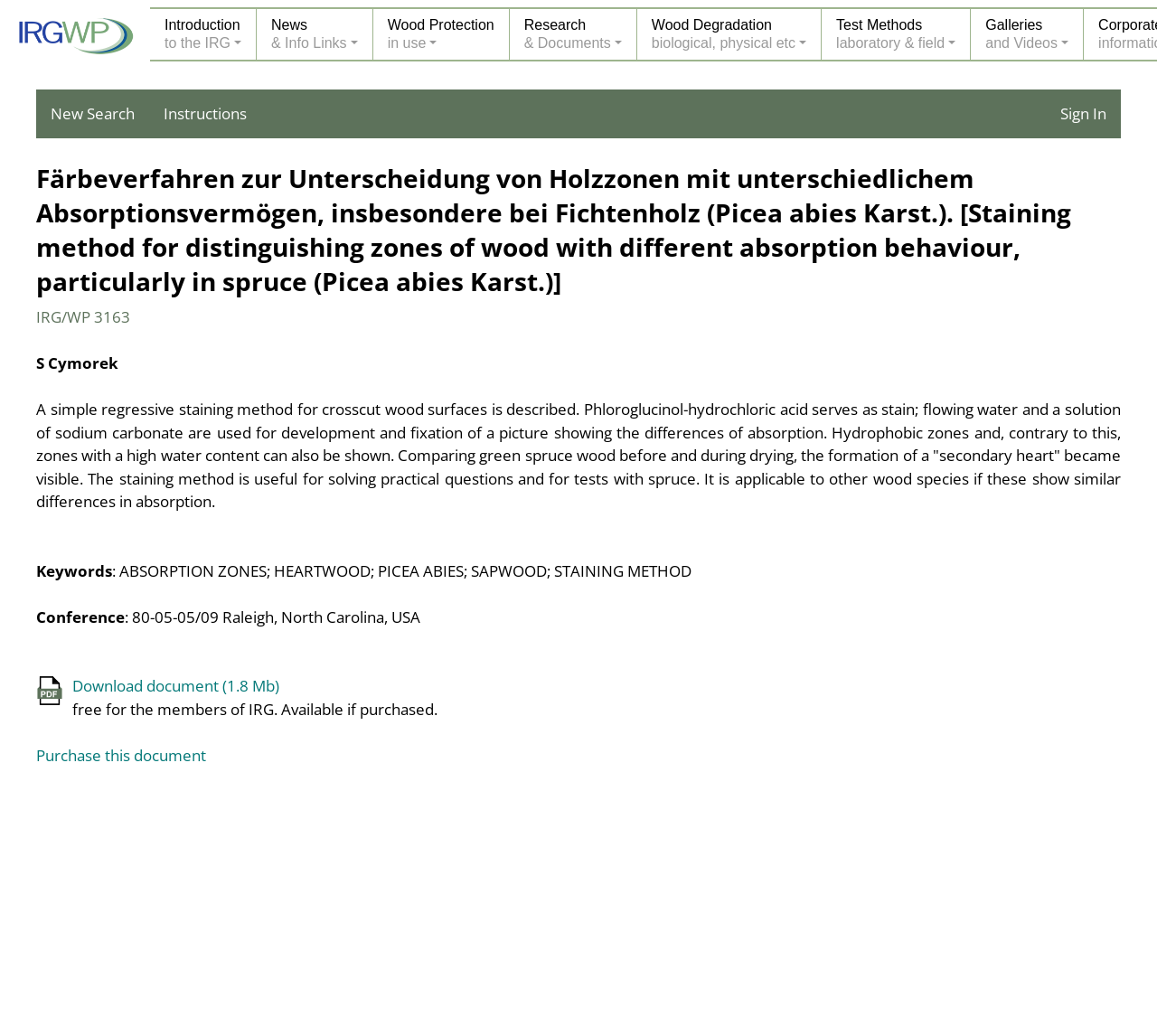Locate the bounding box coordinates of the element to click to perform the following action: 'Click the 'Home' link'. The coordinates should be given as four float values between 0 and 1, in the form of [left, top, right, bottom].

[0.0, 0.013, 0.117, 0.056]